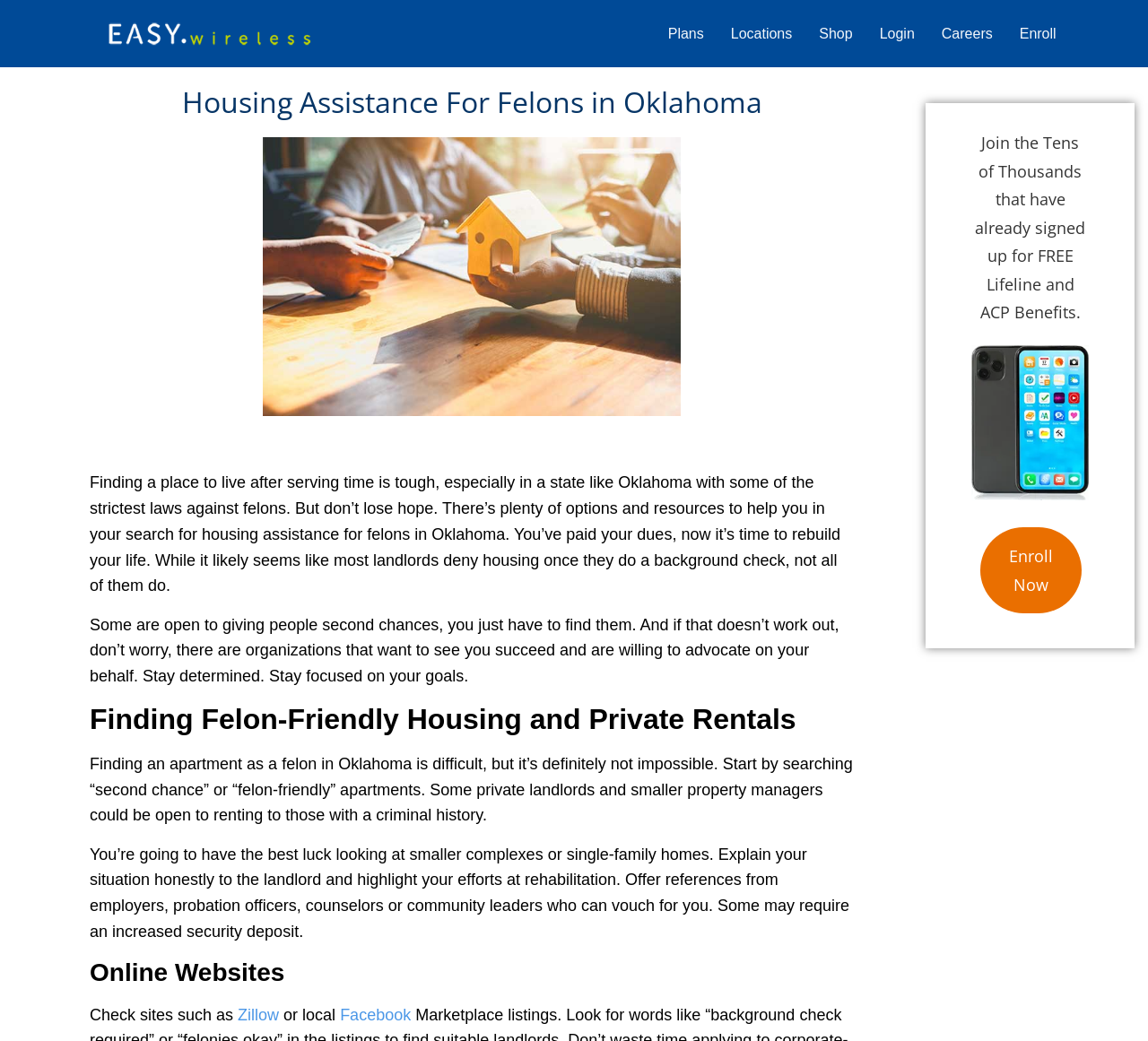What type of apartments should felons search for?
Give a thorough and detailed response to the question.

The webpage suggests that felons should search for 'second chance' or 'felon-friendly' apartments, as some private landlords and smaller property managers could be open to renting to those with a criminal history.